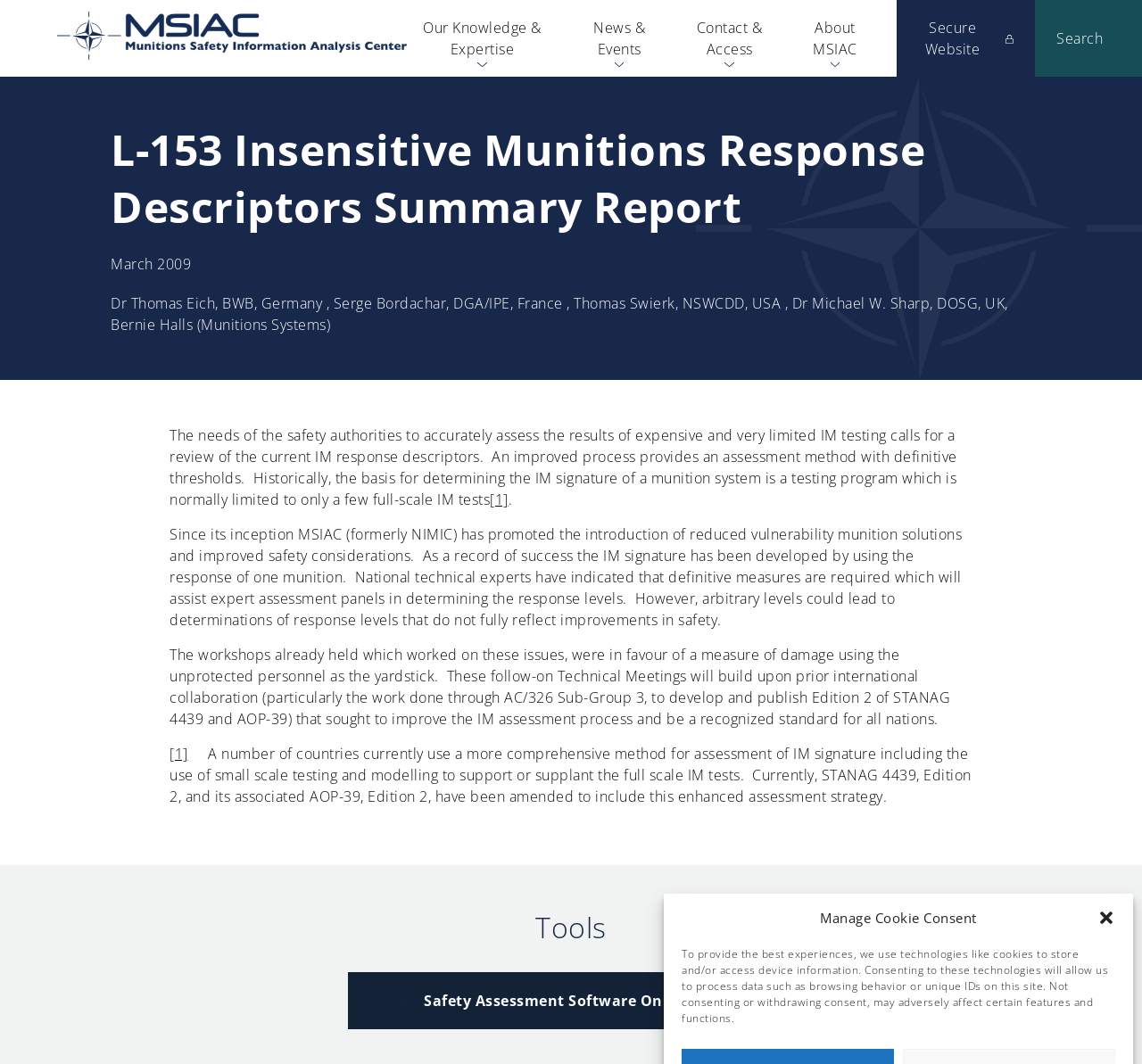Can you pinpoint the bounding box coordinates for the clickable element required for this instruction: "Check the article about 15 Best Brother Sewing Machines For Beginners"? The coordinates should be four float numbers between 0 and 1, i.e., [left, top, right, bottom].

None